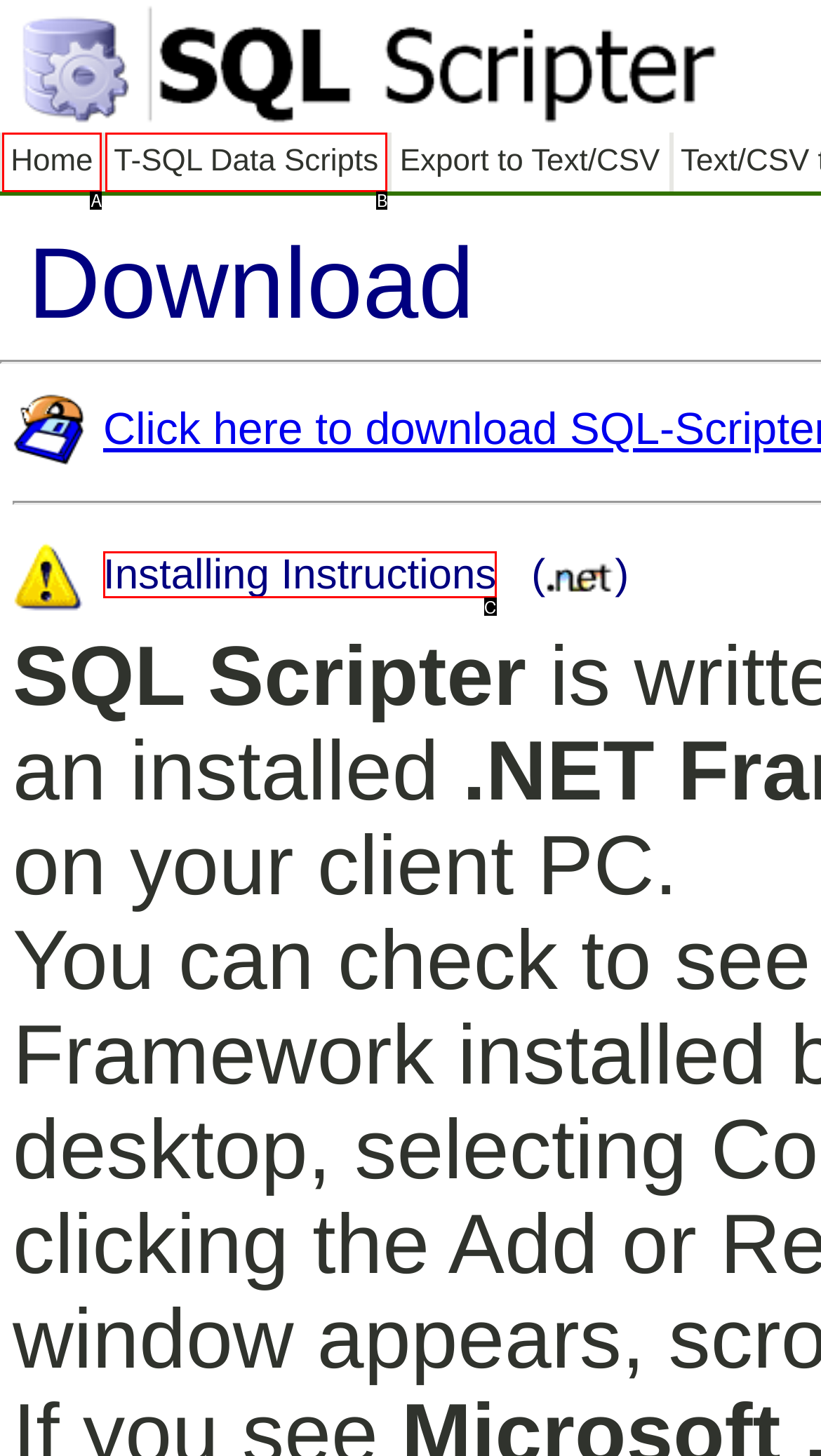Based on the description: title="Mequon Smile Design", identify the matching lettered UI element.
Answer by indicating the letter from the choices.

None